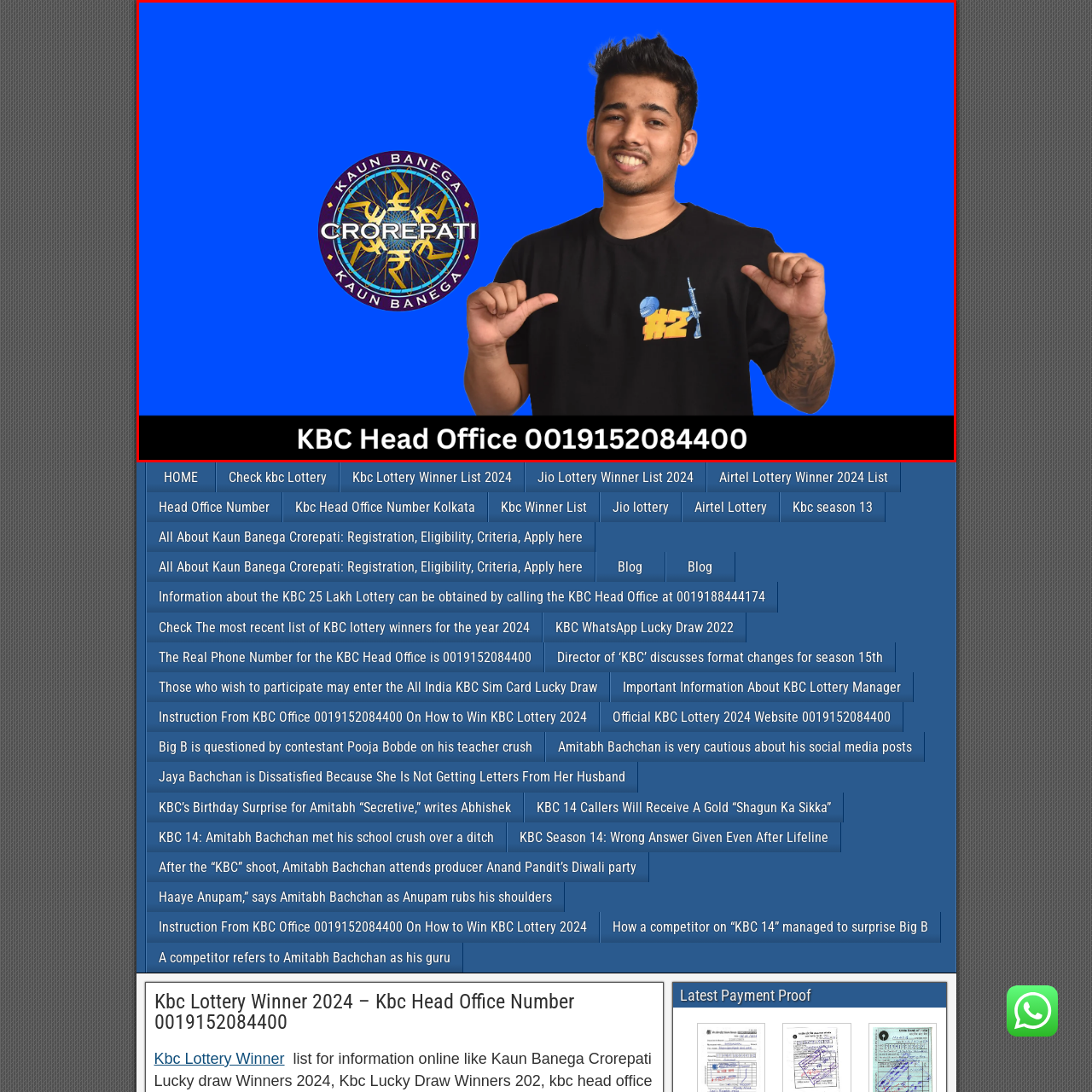What is the logo above the young man?
View the portion of the image encircled by the red bounding box and give a one-word or short phrase answer.

KBC logo